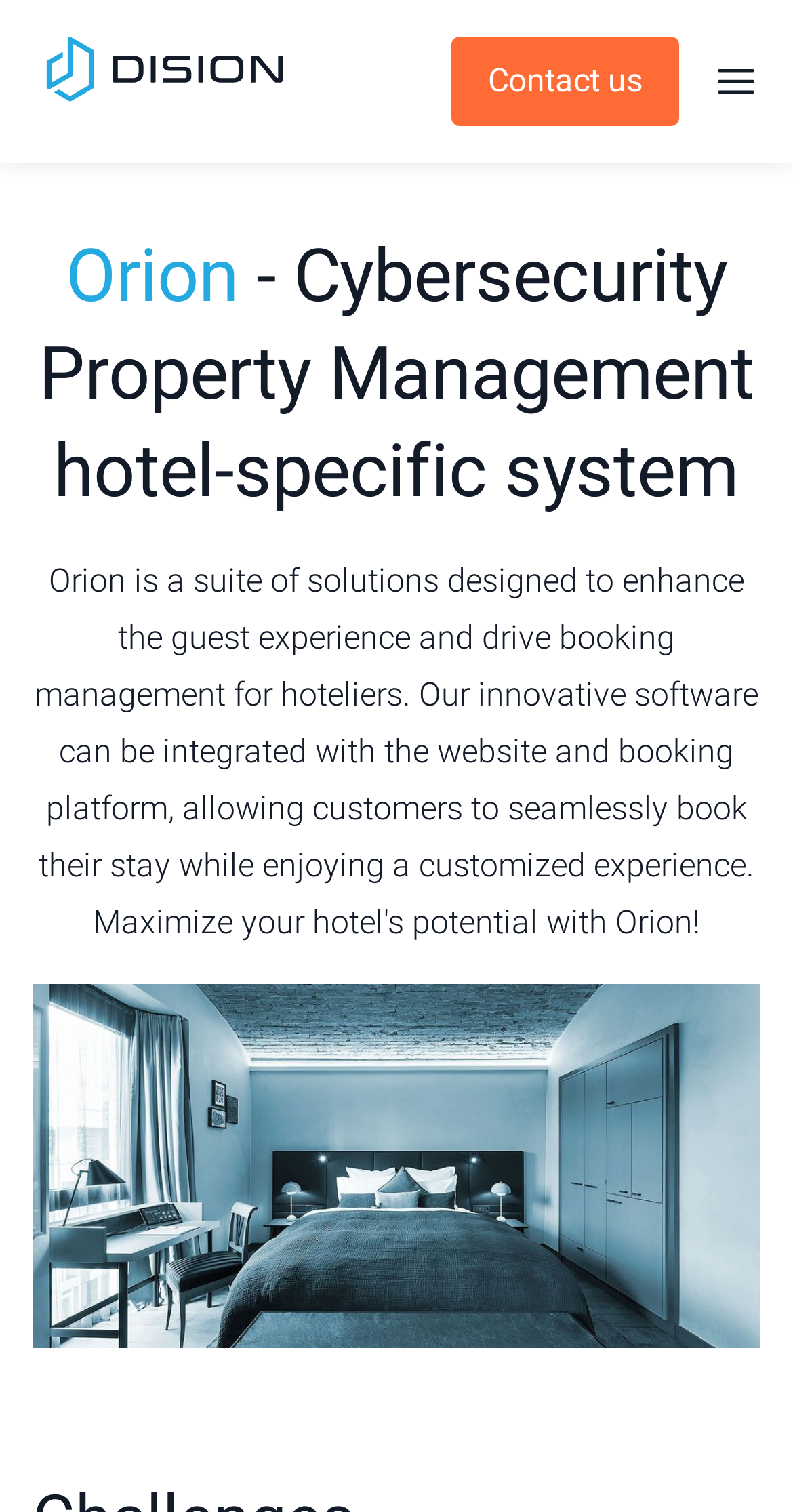Determine the title of the webpage and give its text content.

Orion - Cybersecurity Property Management hotel-specific system